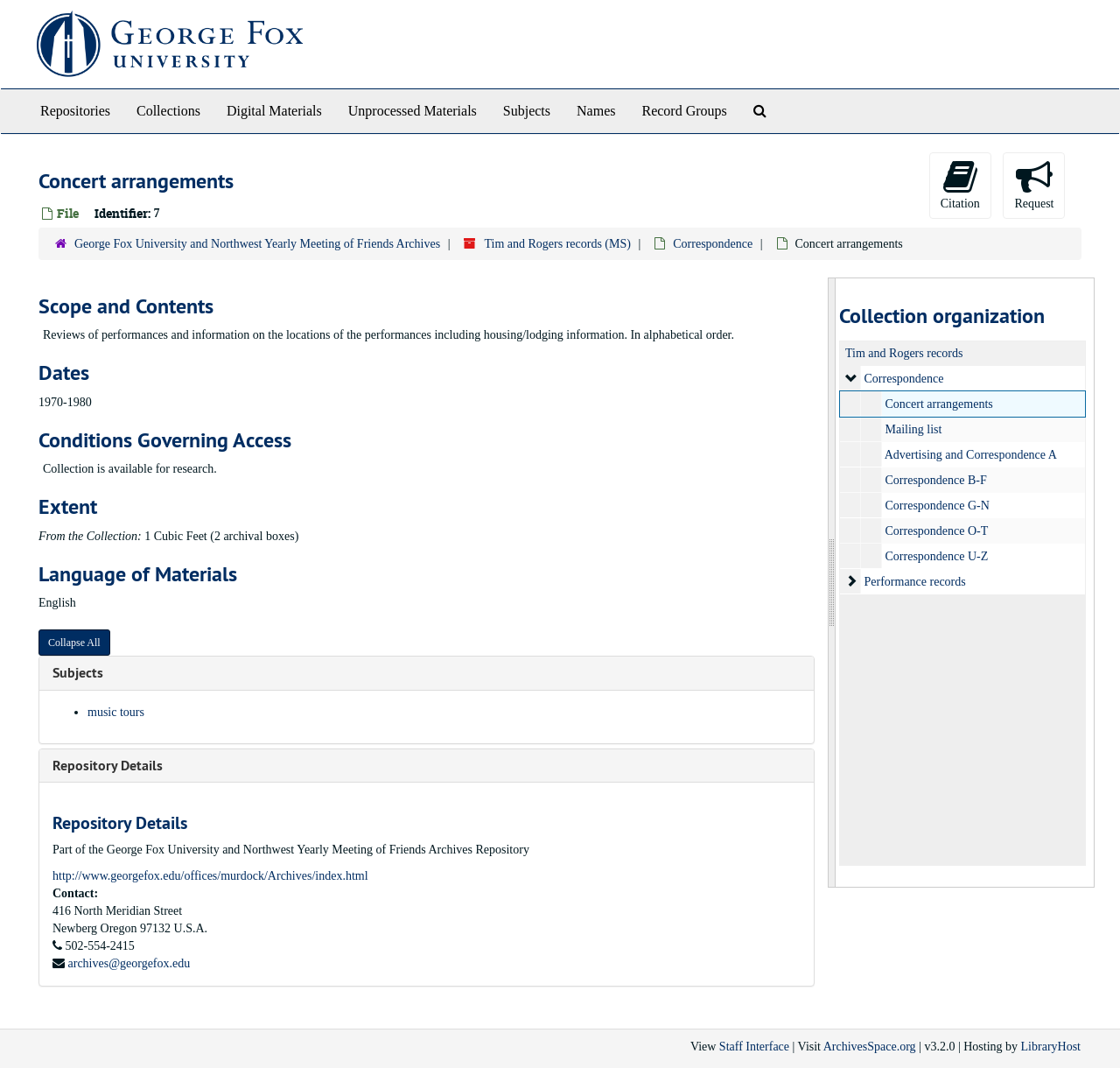Please determine the bounding box of the UI element that matches this description: Gabs’ Good Grub iEat. The coordinates should be given as (top-left x, top-left y, bottom-right x, bottom-right y), with all values between 0 and 1.

None